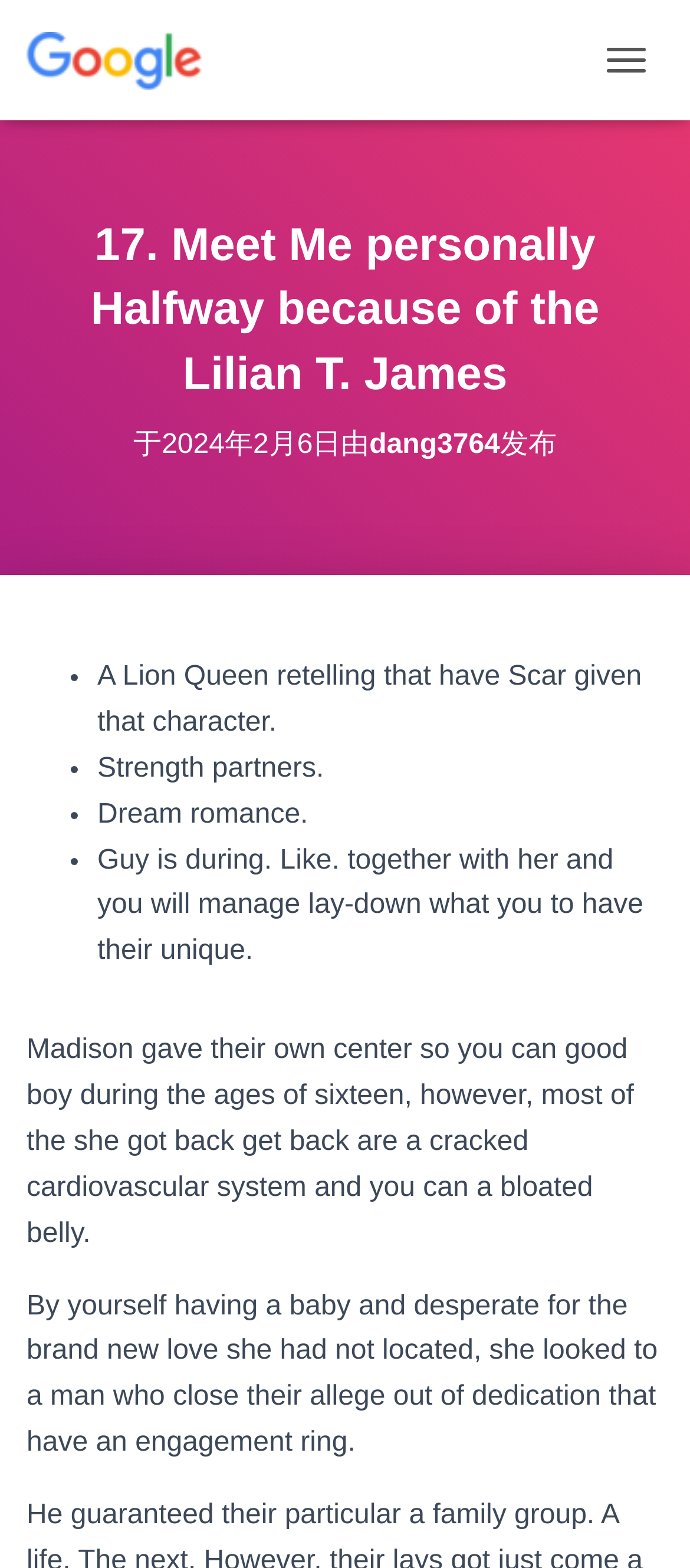Respond to the question below with a concise word or phrase:
What is the main topic of the article?

A Lion Queen retelling